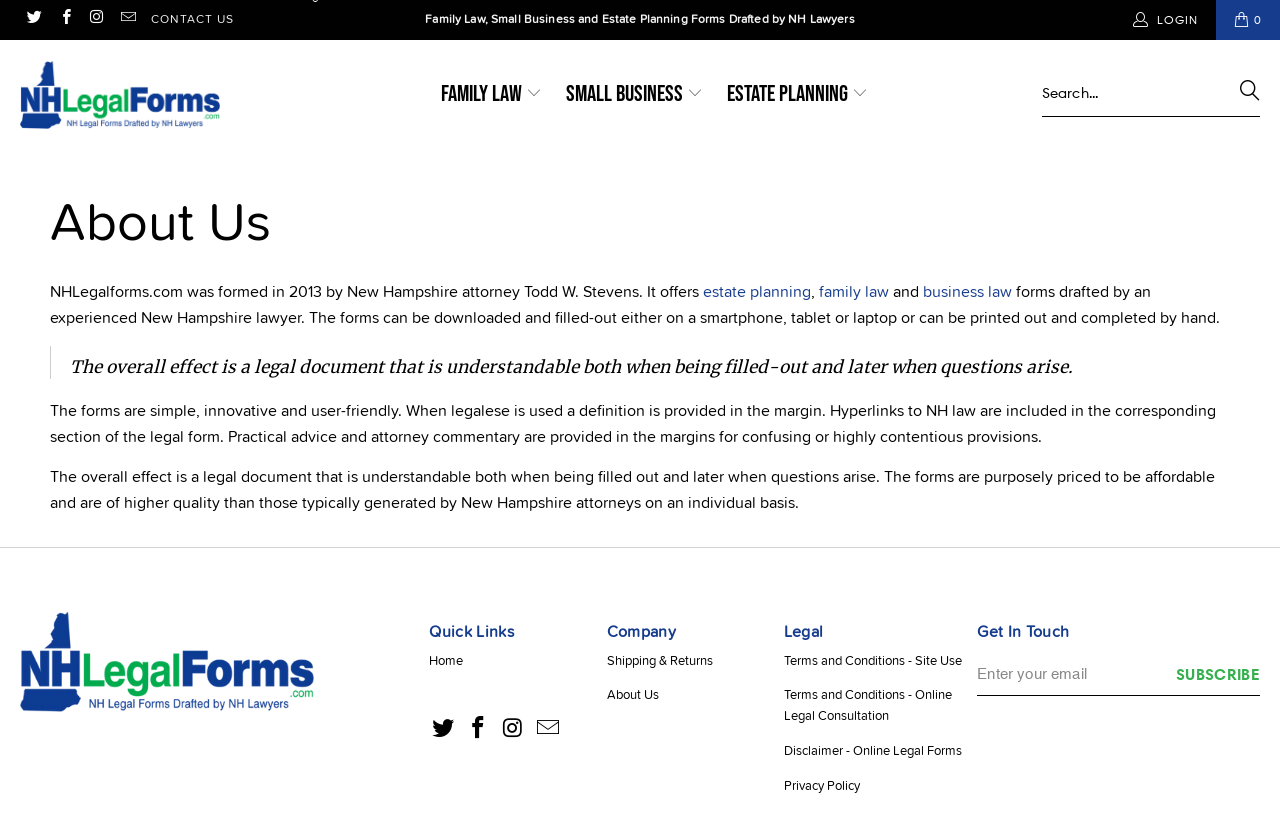How can the forms be completed?
Please respond to the question with a detailed and well-explained answer.

According to the webpage, the forms can be downloaded and filled-out either on a smartphone, tablet, or laptop, or can be printed out and completed by hand, as stated in the 'About Us' section.